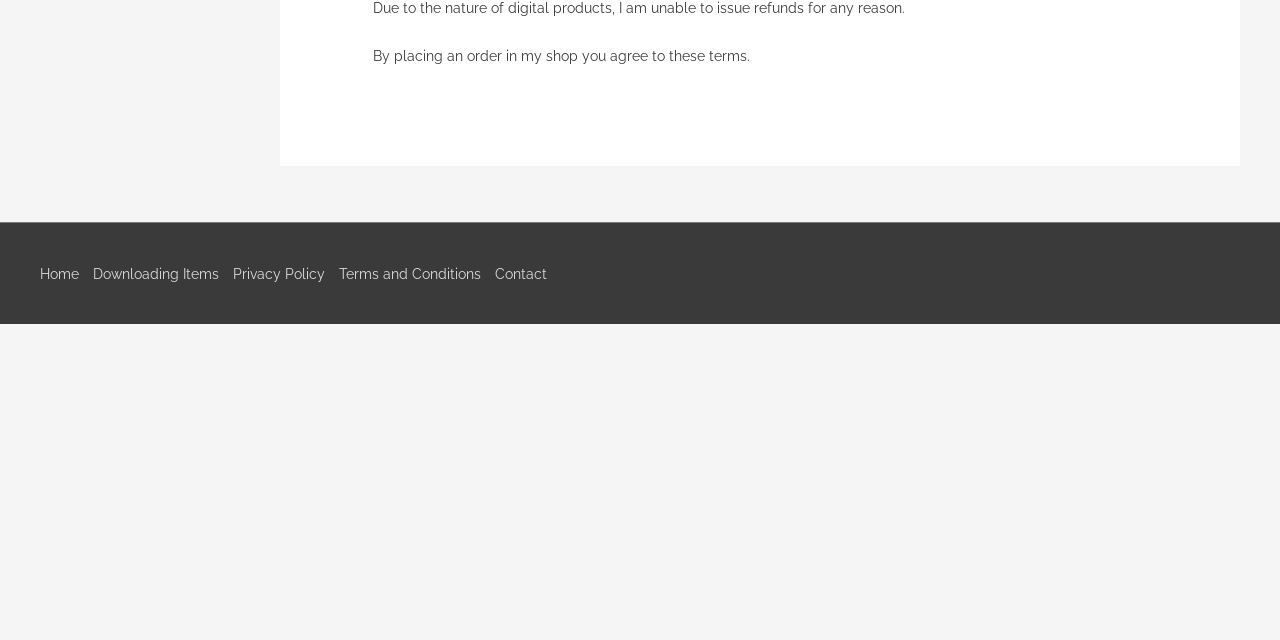Determine the bounding box for the UI element that matches this description: "Contact".

[0.387, 0.415, 0.438, 0.44]